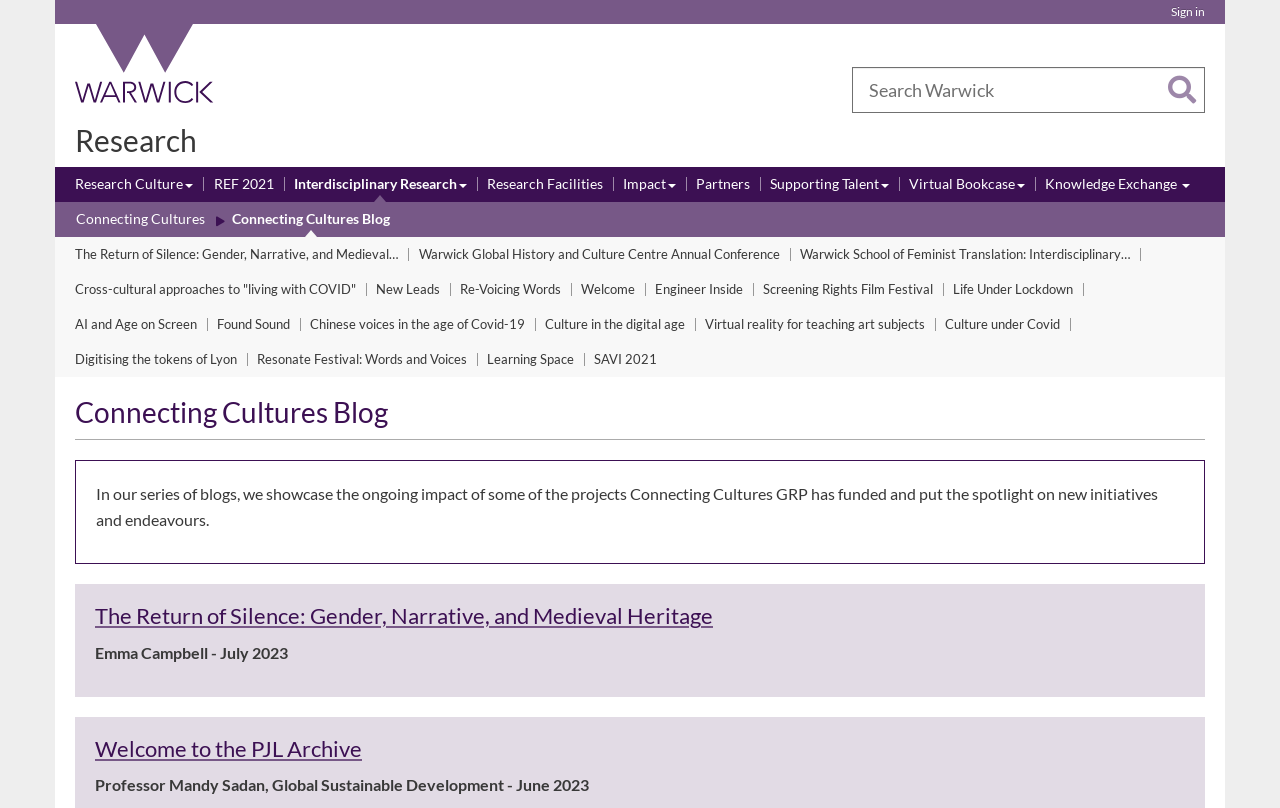Identify the bounding box for the UI element described as: "Culture under Covid". Ensure the coordinates are four float numbers between 0 and 1, formatted as [left, top, right, bottom].

[0.738, 0.388, 0.828, 0.416]